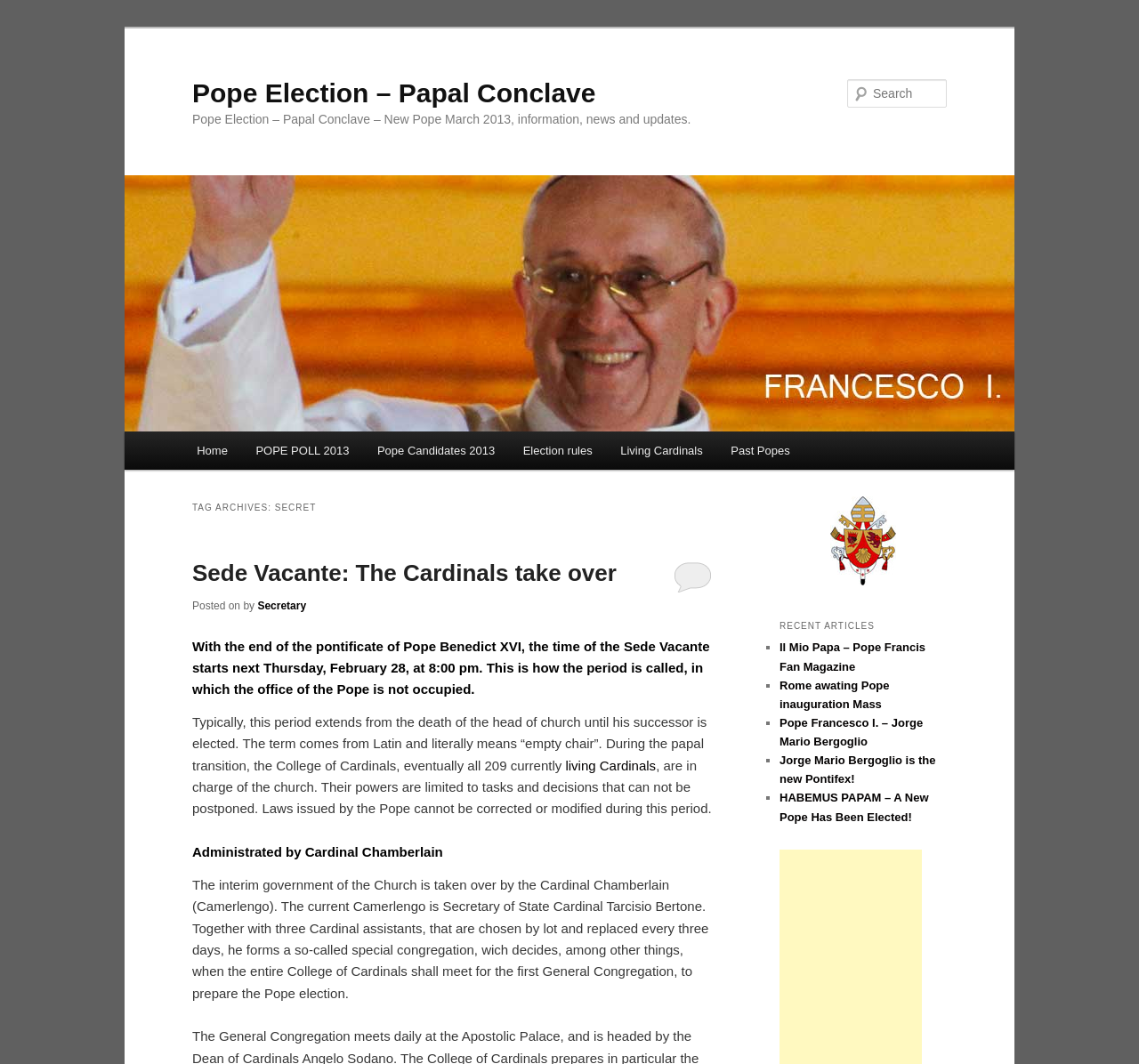Calculate the bounding box coordinates of the UI element given the description: "Living Cardinals".

[0.532, 0.405, 0.629, 0.442]